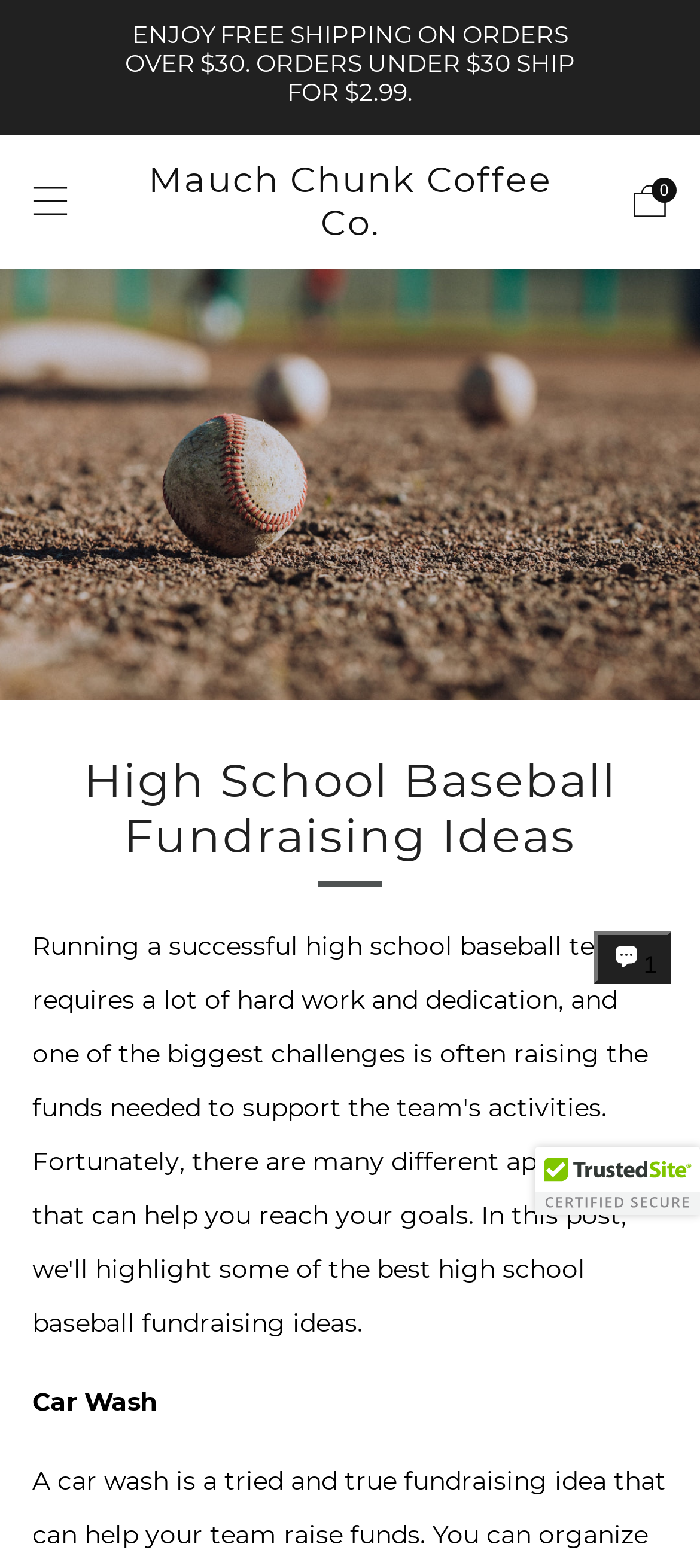Create a detailed summary of all the visual and textual information on the webpage.

The webpage is about high school baseball fundraising ideas, with a prominent image taking up most of the top section, spanning the entire width of the page. Below the image, there is a heading that reads "High School Baseball Fundraising Ideas". 

At the very top of the page, there is an announcement bar with a message that reads "ENJOY FREE SHIPPING ON ORDERS OVER $30. ORDERS UNDER $30 SHIP FOR $2.99." This bar is divided into sections, with the message taking up most of the space.

On the top left, there is a link to "Mauch Chunk Coffee Co.", and next to it, a link to "Menu" that has a popup dialog. On the top right, there is a link to "Cart" that also has a popup dialog.

In the main content area, there is a single paragraph of text that reads "Car Wash", which is likely a fundraising idea. 

At the bottom right of the page, there is a chat window with a button that says "Chat window" and an image of a chat icon. The chat window also displays the number "1" in a small box. 

Finally, at the very bottom of the page, there is a button that reads "TrustedSite Certified".